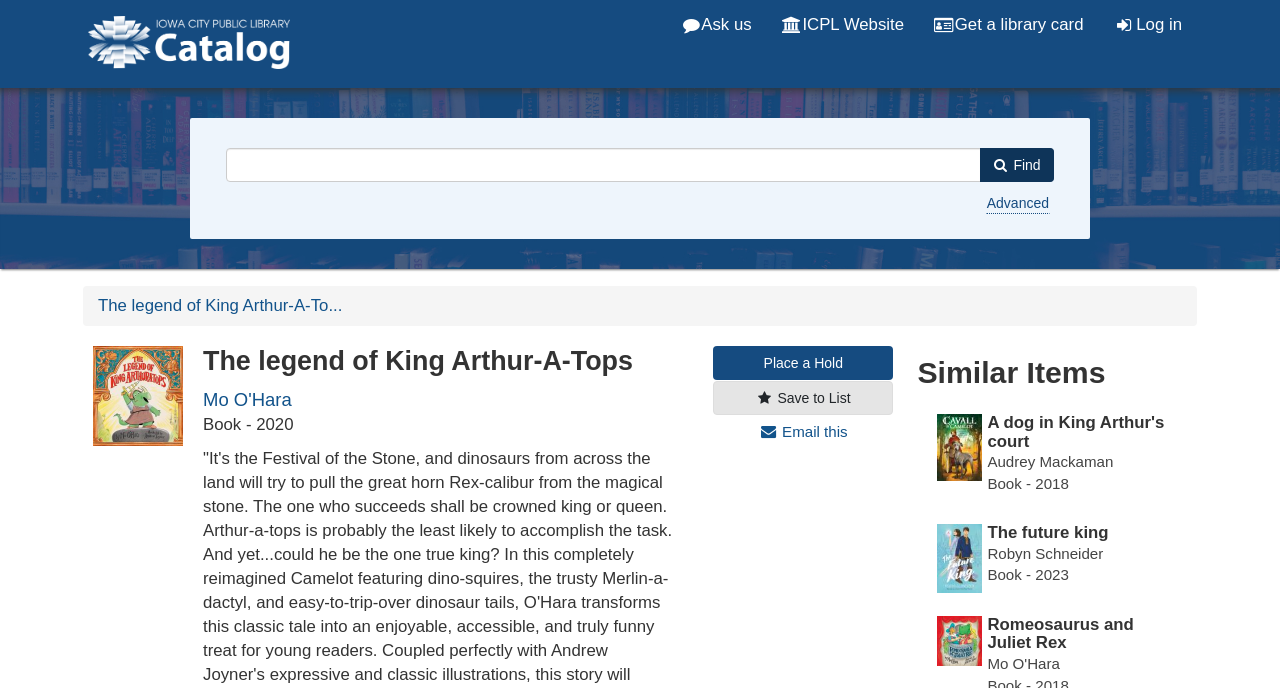Determine the coordinates of the bounding box that should be clicked to complete the instruction: "View 'The legend of King Arthur-A-Tops' details". The coordinates should be represented by four float numbers between 0 and 1: [left, top, right, bottom].

[0.073, 0.503, 0.143, 0.648]